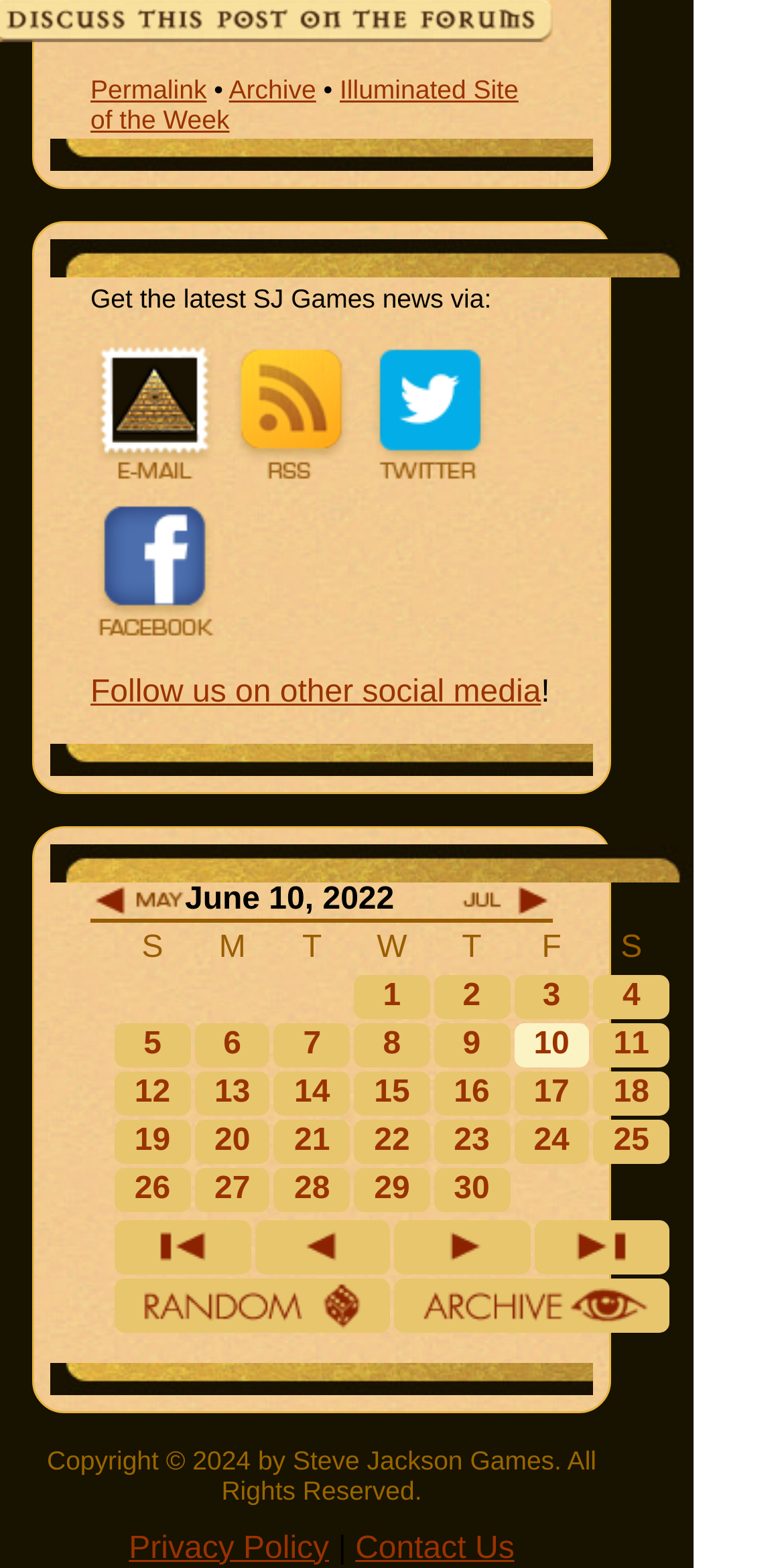Determine the bounding box coordinates of the region that needs to be clicked to achieve the task: "go to Home".

None